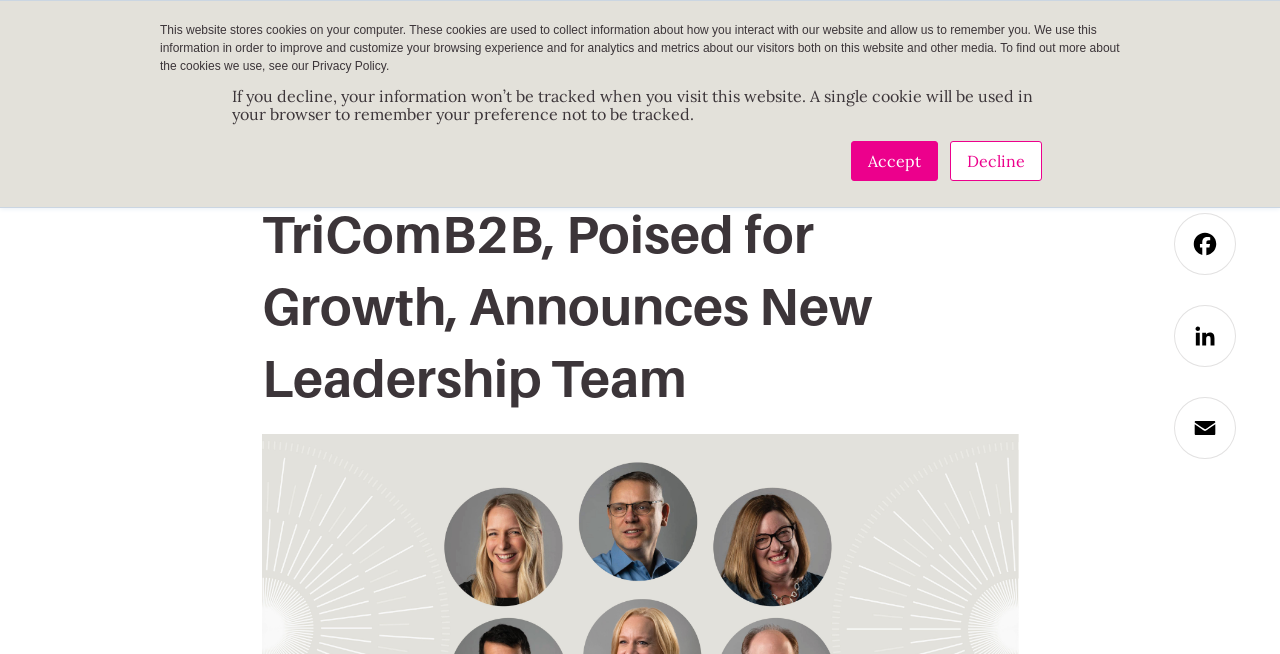Please provide the bounding box coordinates for the element that needs to be clicked to perform the following instruction: "Click the 'News' link". The coordinates should be given as four float numbers between 0 and 1, i.e., [left, top, right, bottom].

[0.204, 0.242, 0.234, 0.266]